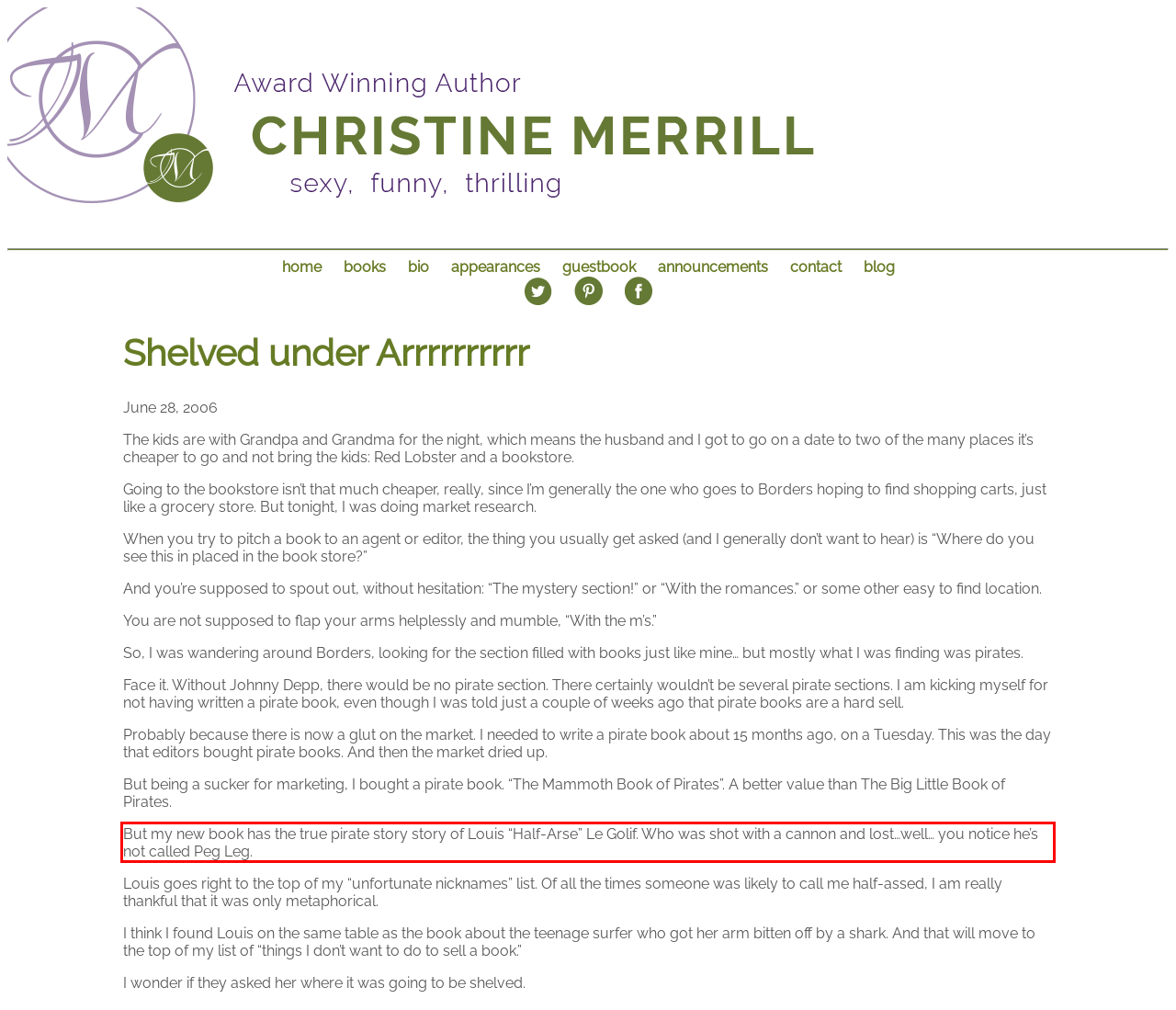You are provided with a screenshot of a webpage featuring a red rectangle bounding box. Extract the text content within this red bounding box using OCR.

But my new book has the true pirate story story of Louis “Half-Arse” Le Golif. Who was shot with a cannon and lost…well… you notice he’s not called Peg Leg.